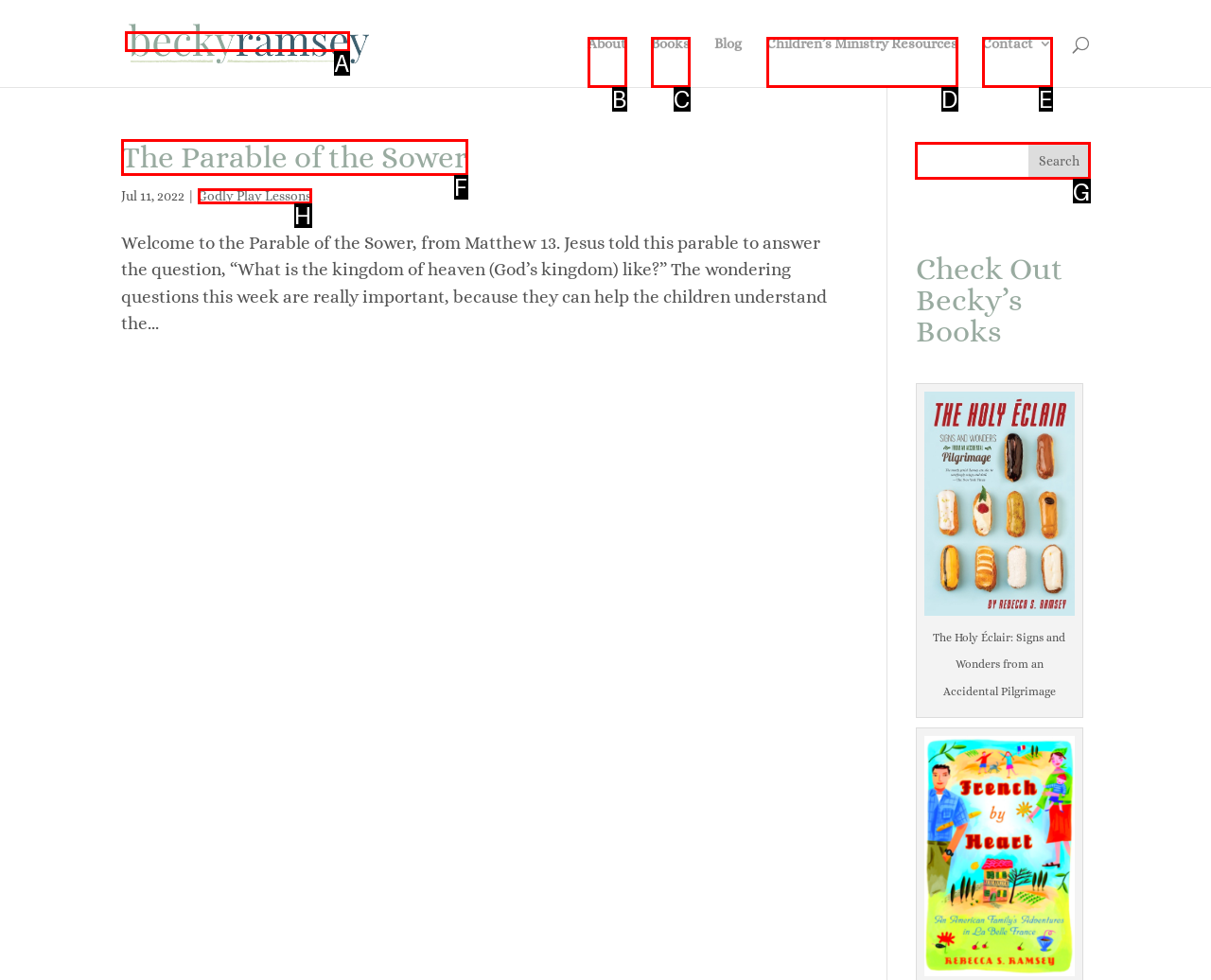Determine the HTML element to be clicked to complete the task: search for something. Answer by giving the letter of the selected option.

G